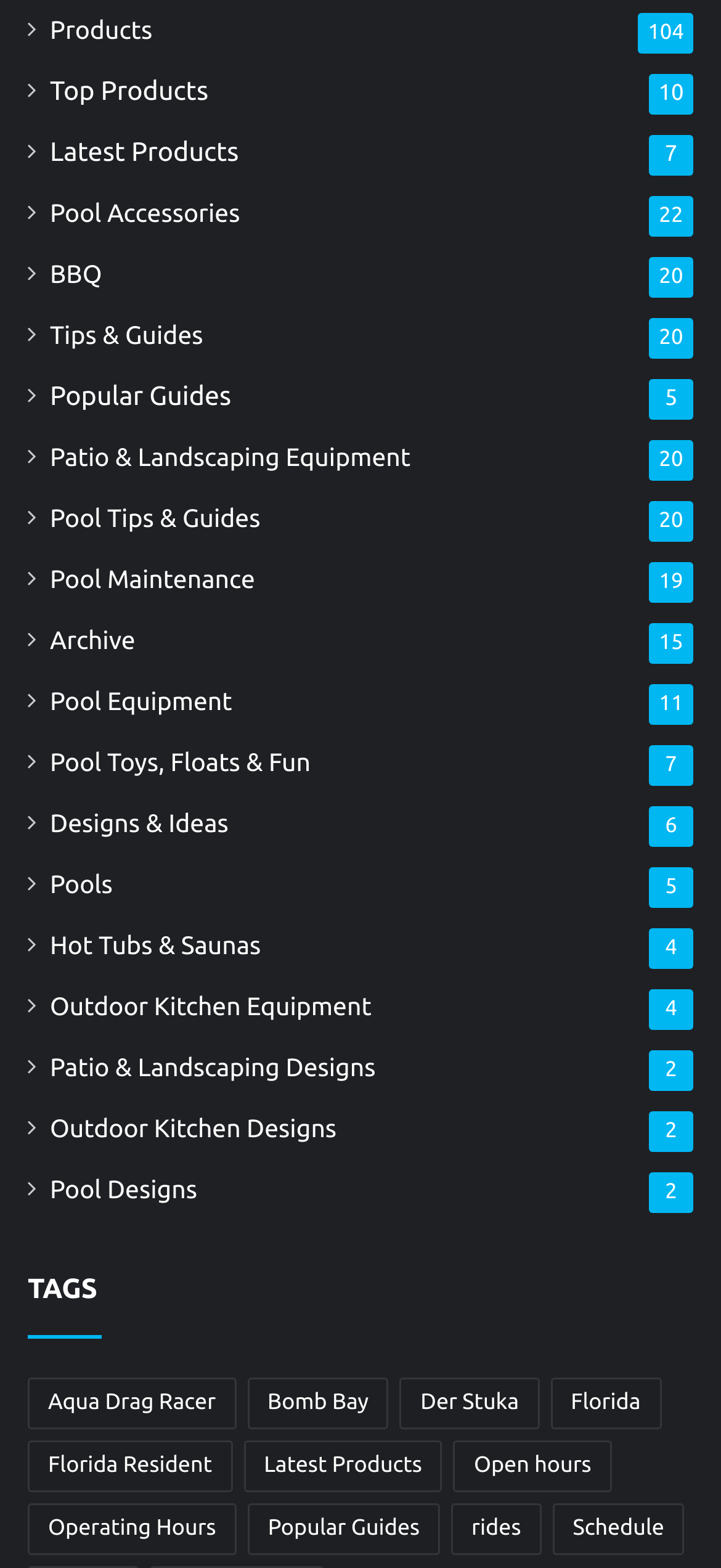Determine the bounding box coordinates of the target area to click to execute the following instruction: "Explore Pool Accessories."

[0.069, 0.124, 0.333, 0.149]